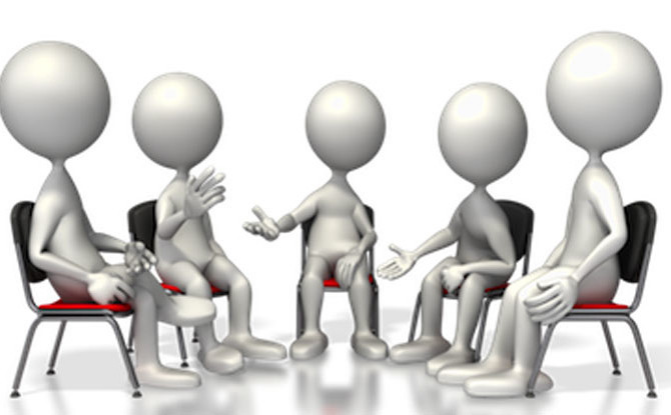Detail the scene shown in the image extensively.

The image depicts a group of five stylized figures sitting in a circle, engaged in a discussion or group therapy session. Each figure is simplistic in design, featuring a round head and an elongated body, all of which are presented in a smooth, monochromatic finish. They are seated on black chairs with red padding, which adds a subtle pop of color to the otherwise neutral scene. The figure in the center appears to be speaking, gesturing with one hand as if sharing thoughts or experiences, while the other four figures listen attentively. This image symbolizes the supportive atmosphere of group discussions, highlighting the importance of communication and interaction in recovery and therapeutic settings.